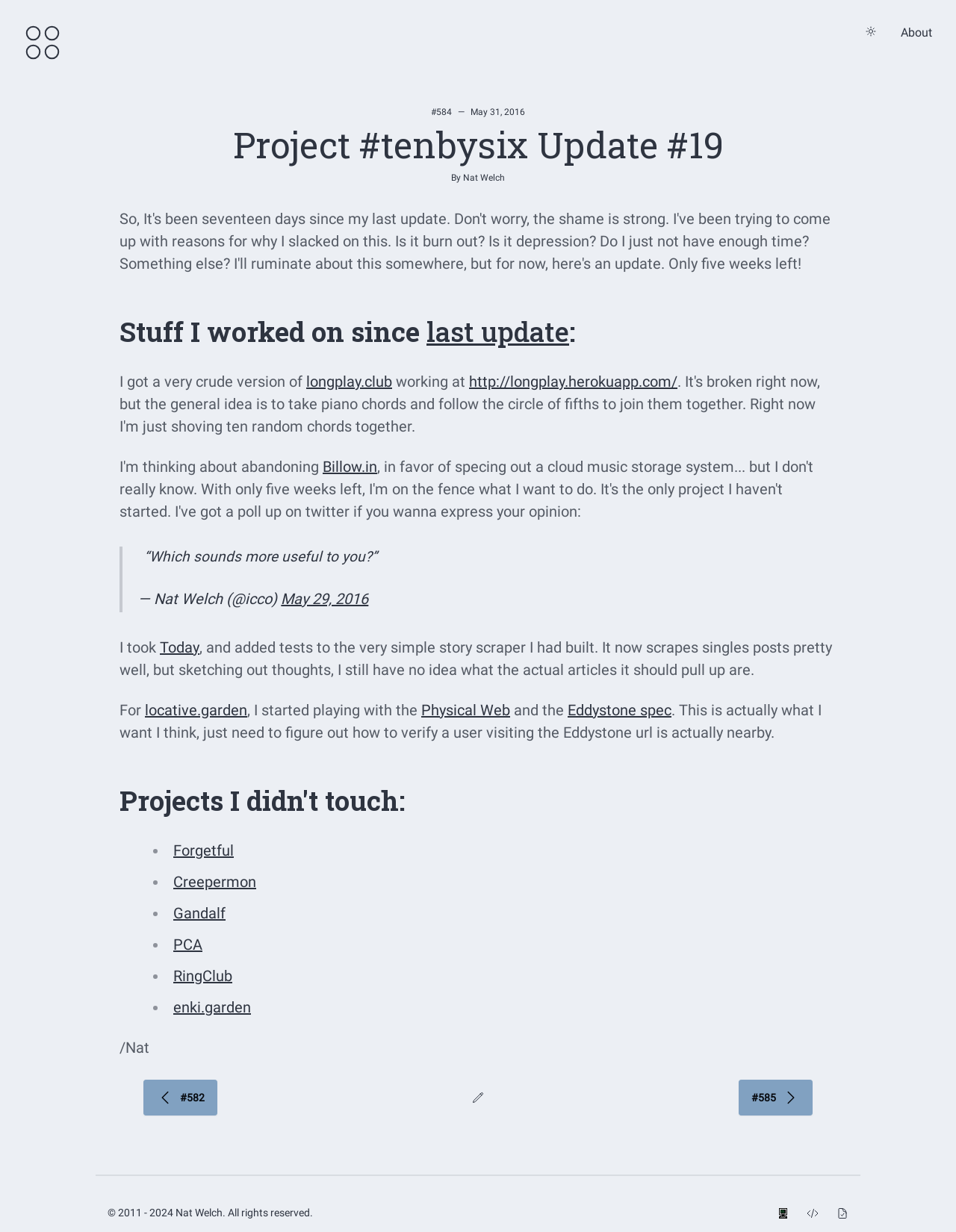Answer the following query with a single word or phrase:
What is the title of the article?

Project #tenbysix Update #19